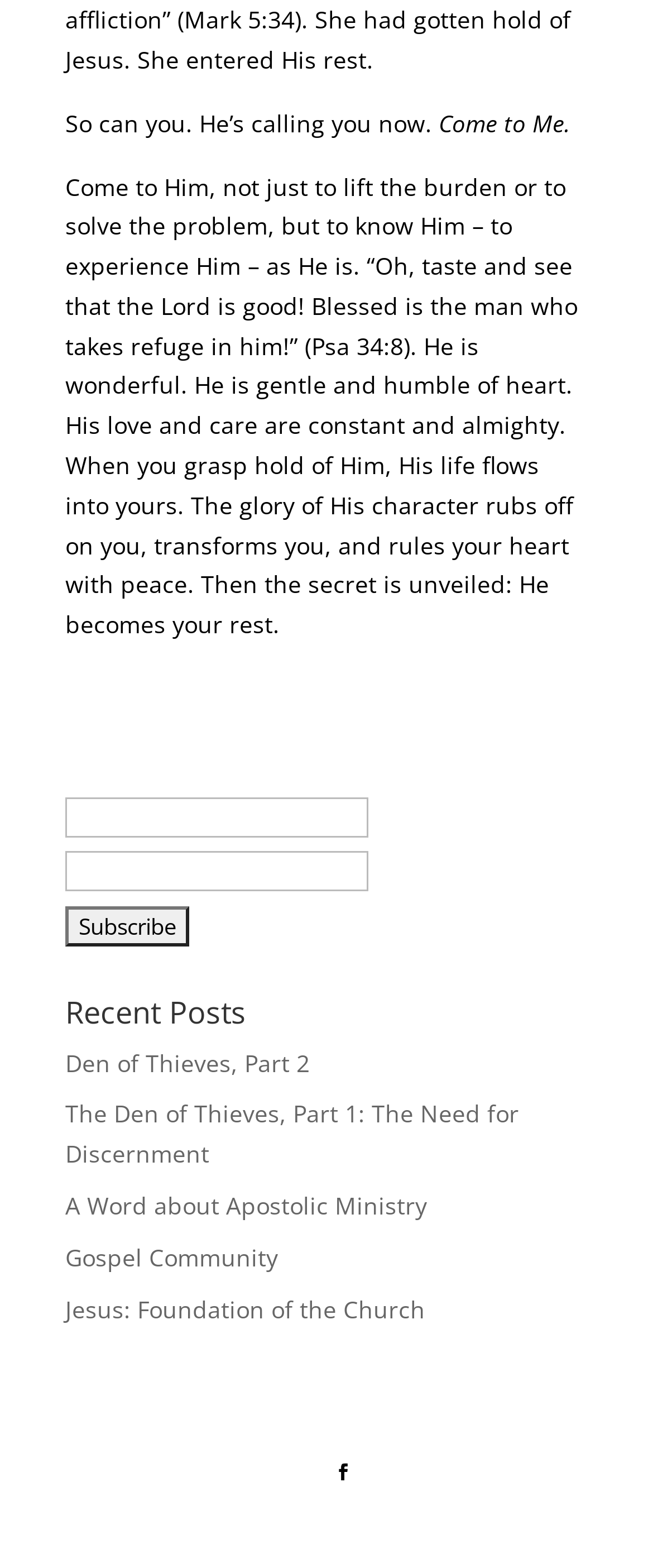Please determine the bounding box coordinates for the UI element described here. Use the format (top-left x, top-left y, bottom-right x, bottom-right y) with values bounded between 0 and 1: Jesus: Foundation of the Church

[0.1, 0.824, 0.651, 0.845]